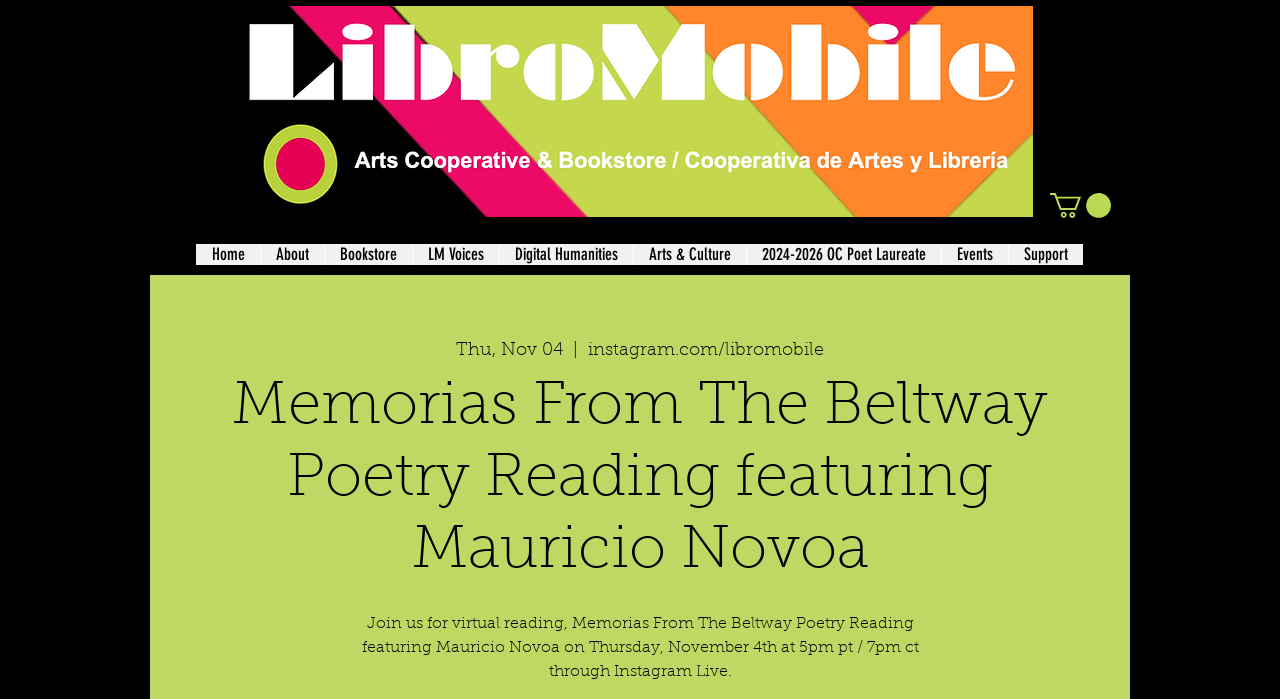Determine the bounding box coordinates of the region that needs to be clicked to achieve the task: "Click the Home link".

[0.153, 0.349, 0.203, 0.379]